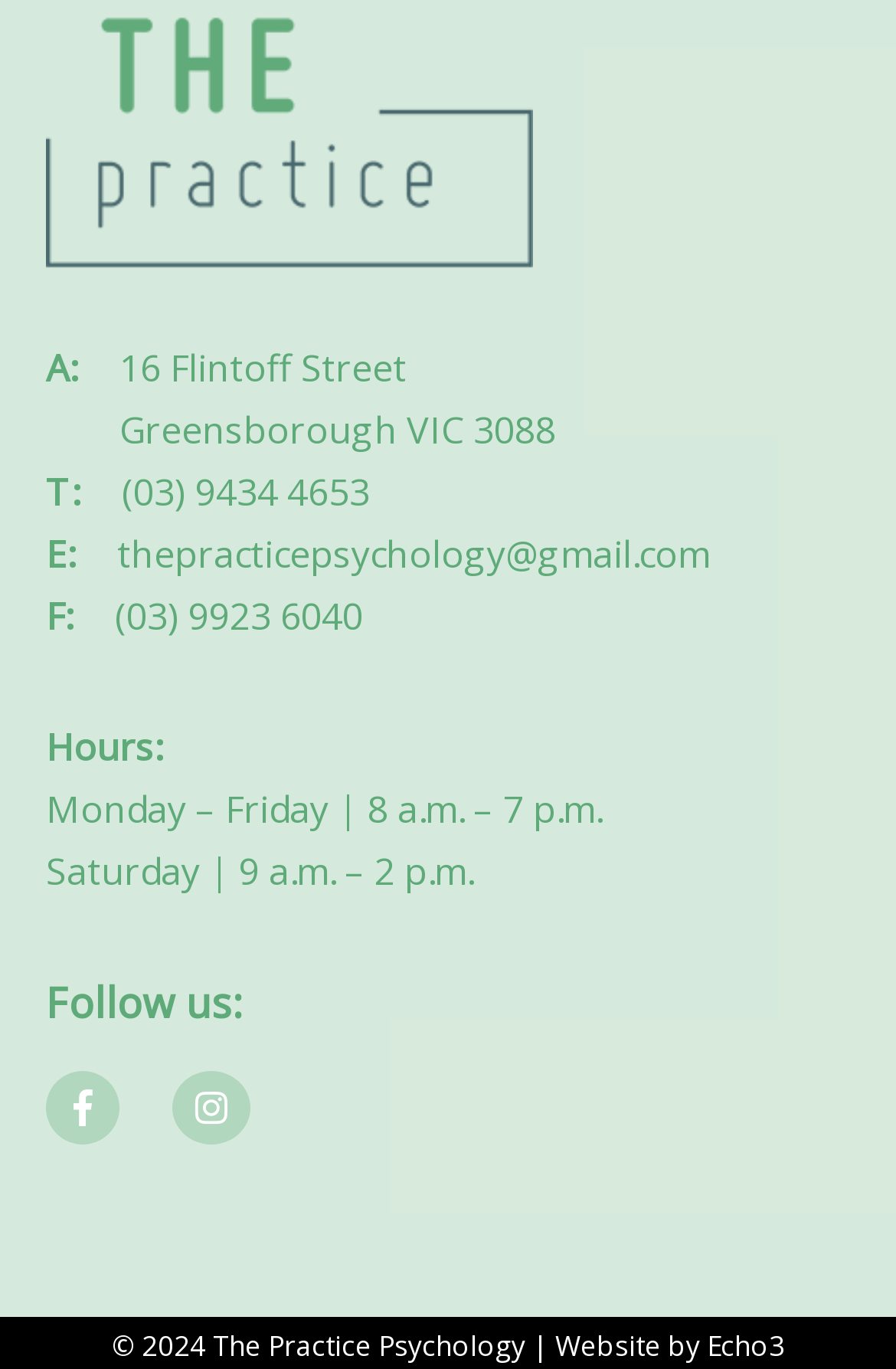Use a single word or phrase to answer the question:
What is the phone number of the practice?

(03) 9434 4653